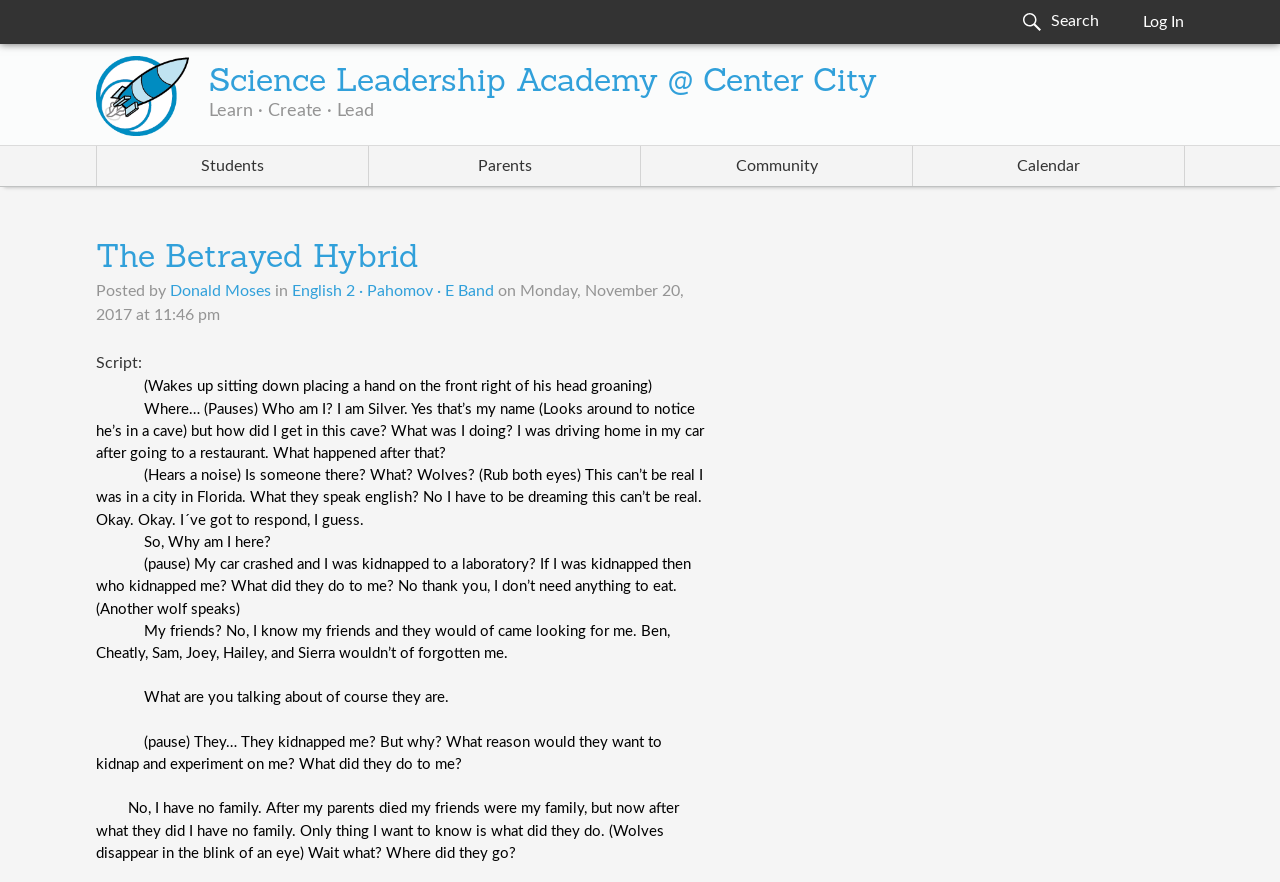Extract the primary headline from the webpage and present its text.

The Betrayed Hybrid